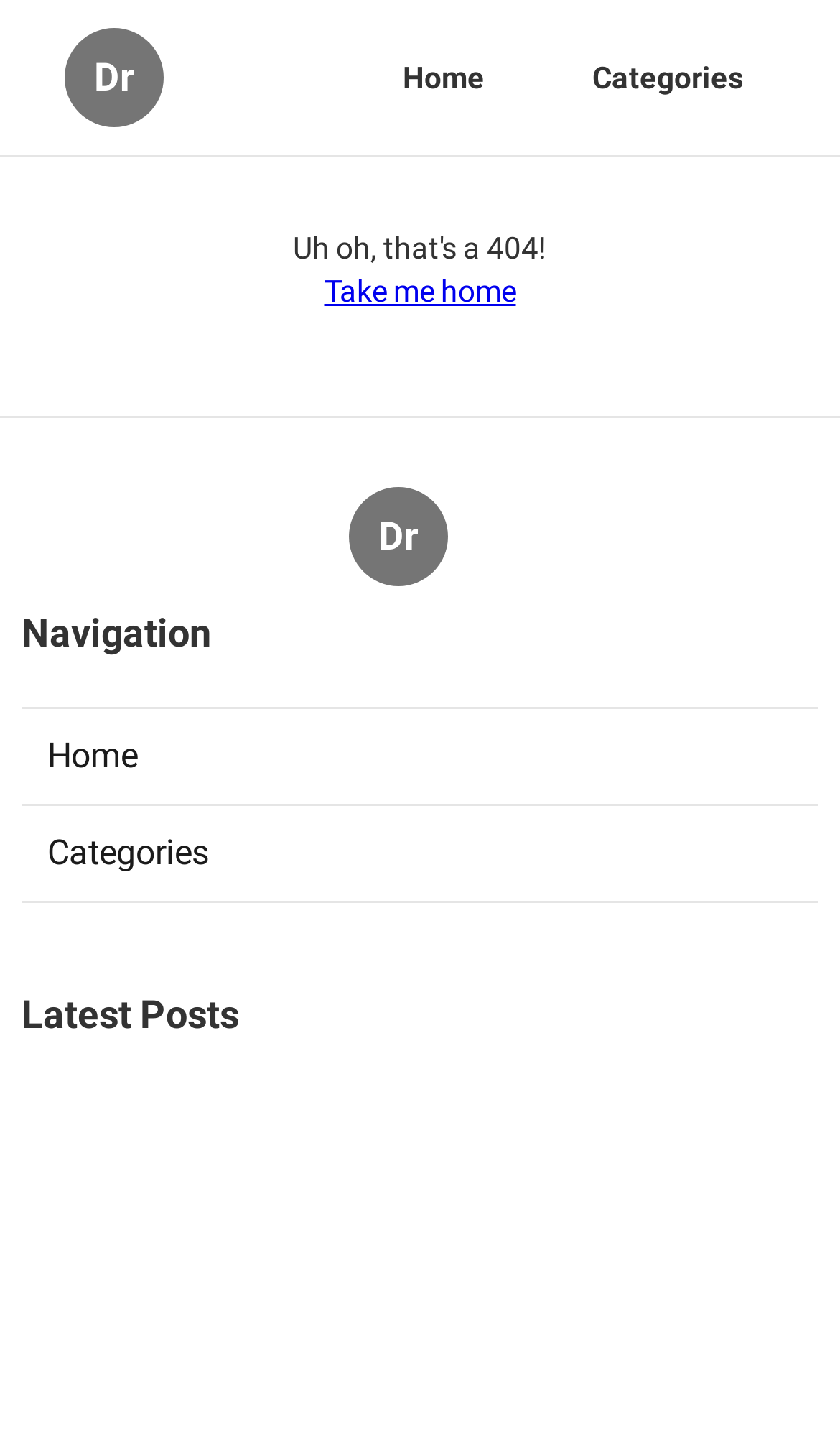Find the bounding box coordinates for the HTML element described in this sentence: "Home". Provide the coordinates as four float numbers between 0 and 1, in the format [left, top, right, bottom].

[0.026, 0.494, 0.974, 0.563]